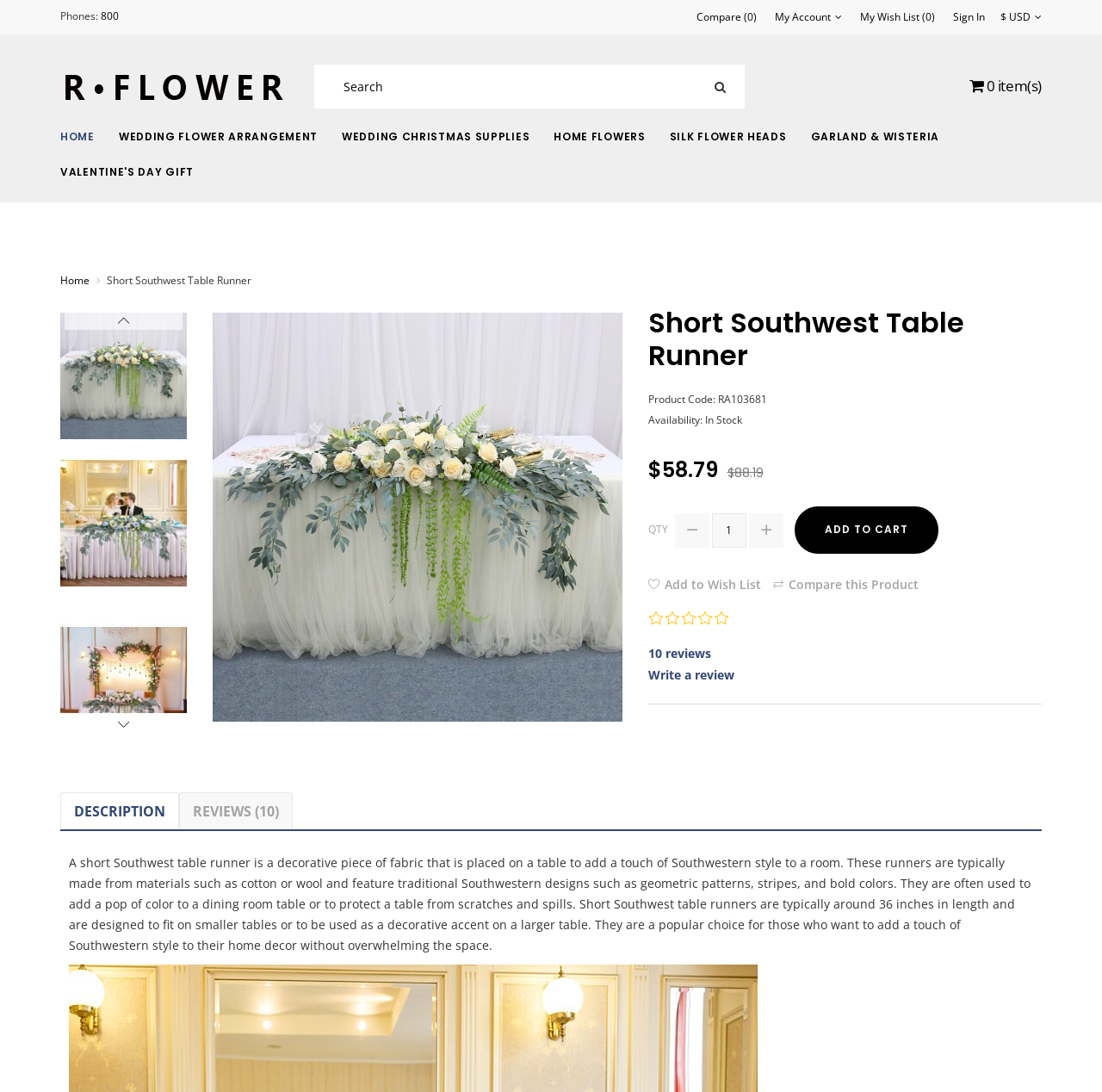Using the provided description 10 reviews, find the bounding box coordinates for the UI element. Provide the coordinates in (top-left x, top-left y, bottom-right x, bottom-right y) format, ensuring all values are between 0 and 1.

[0.588, 0.589, 0.645, 0.608]